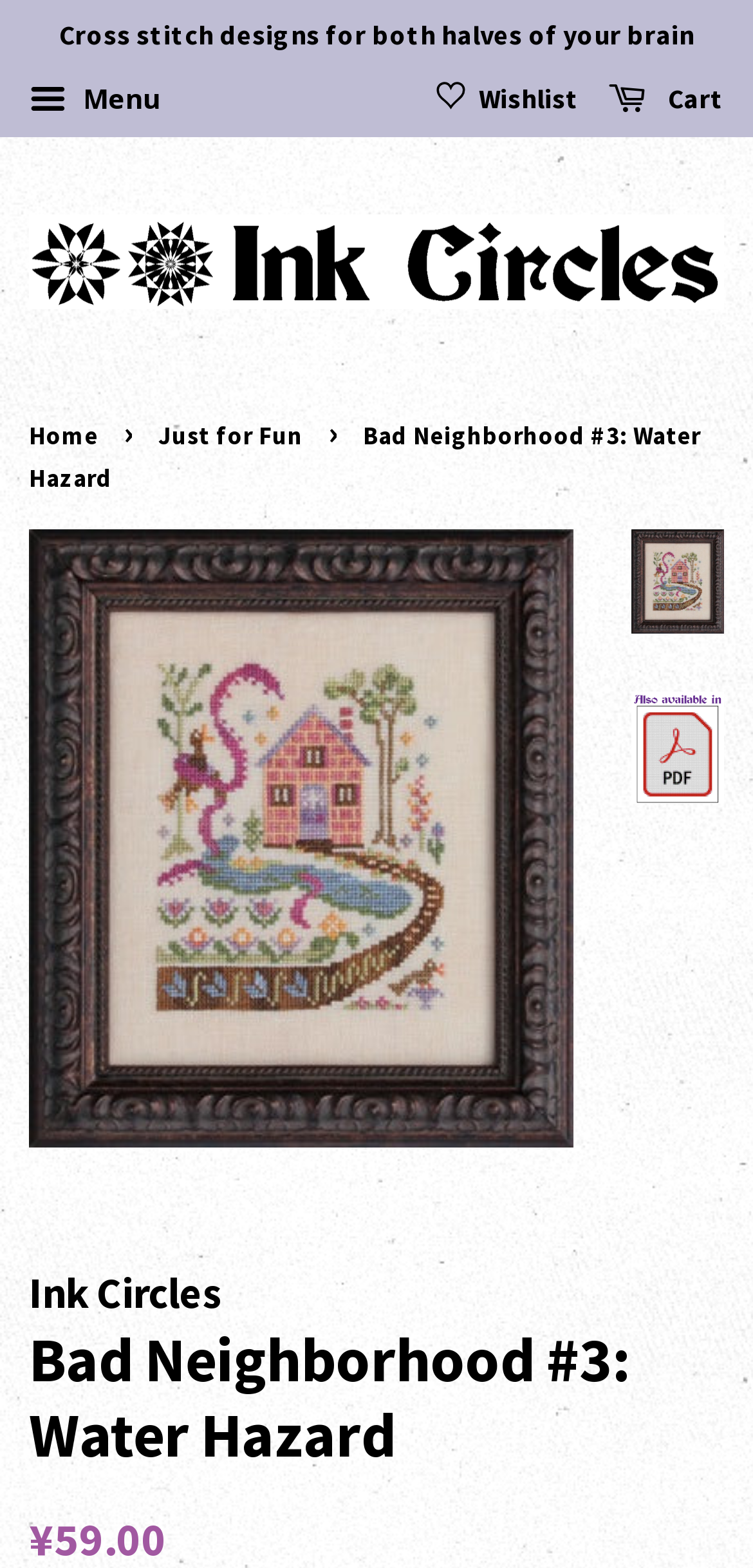Please specify the bounding box coordinates for the clickable region that will help you carry out the instruction: "Explore 'Bad Neighborhood #3: Water Hazard'".

[0.838, 0.337, 0.962, 0.404]